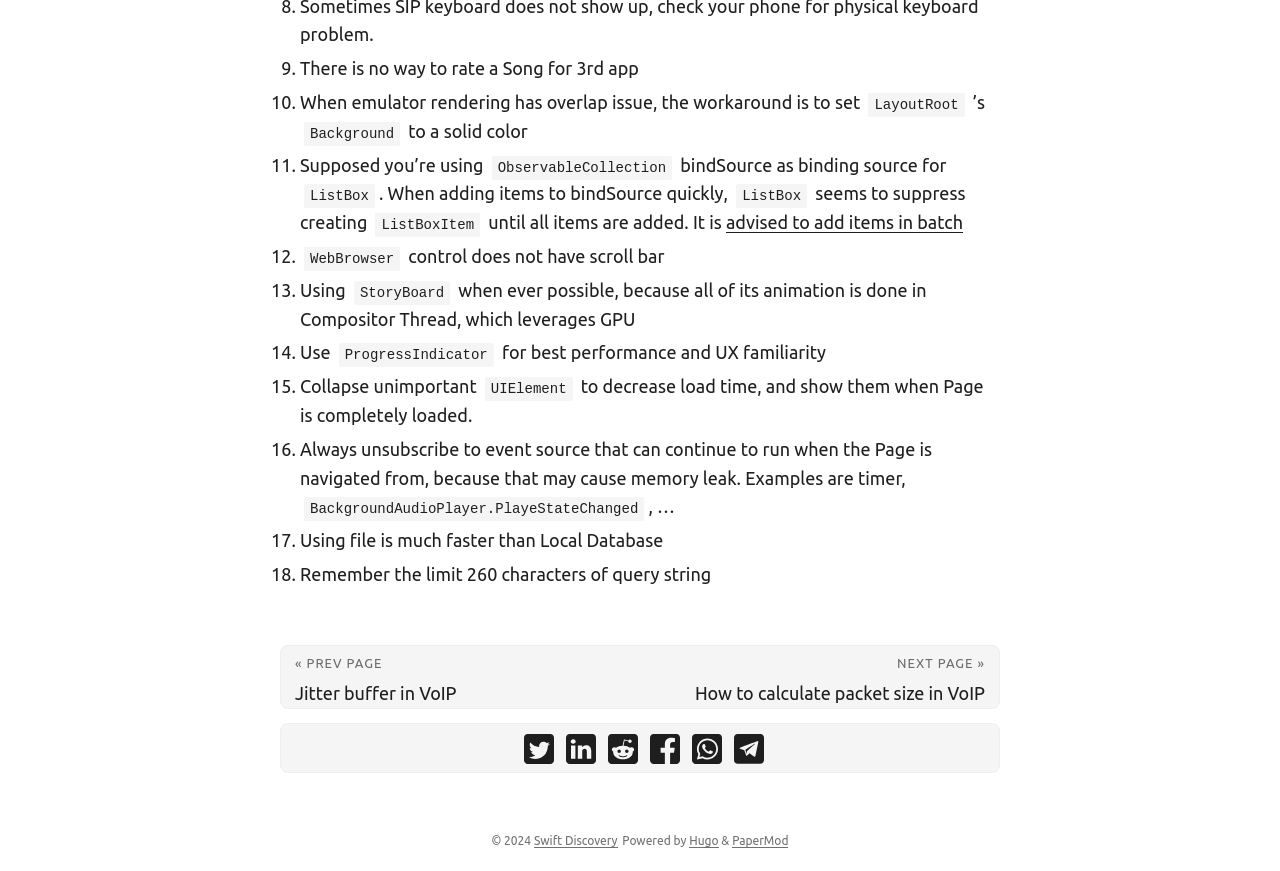What is the footer section used for?
Please elaborate on the answer to the question with detailed information.

I determined the answer by examining the footer section, which contains links to share the content on various social media platforms and navigate to previous and next pages.